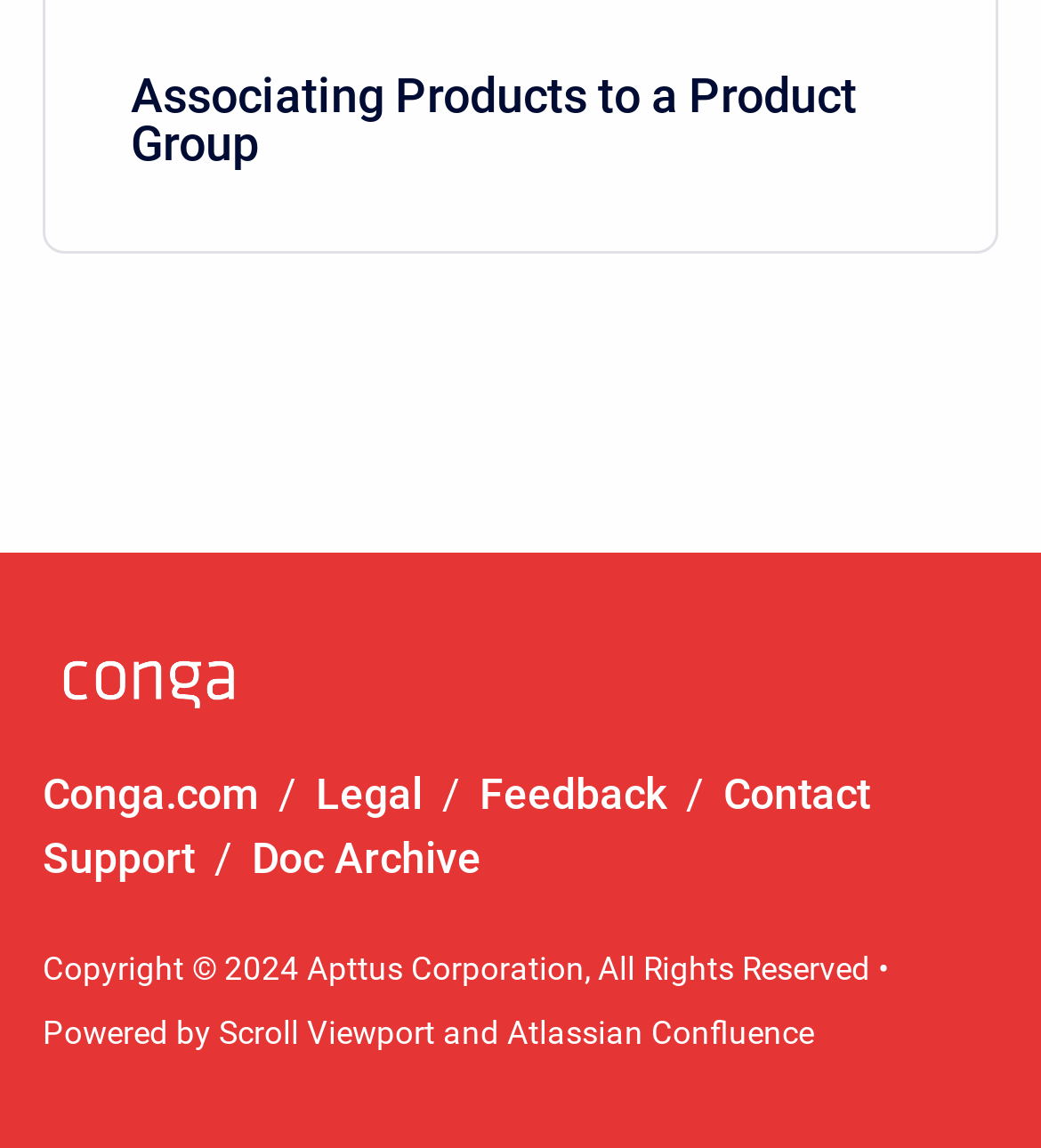From the webpage screenshot, identify the region described by Conga.com. Provide the bounding box coordinates as (top-left x, top-left y, bottom-right x, bottom-right y), with each value being a floating point number between 0 and 1.

[0.041, 0.67, 0.249, 0.714]